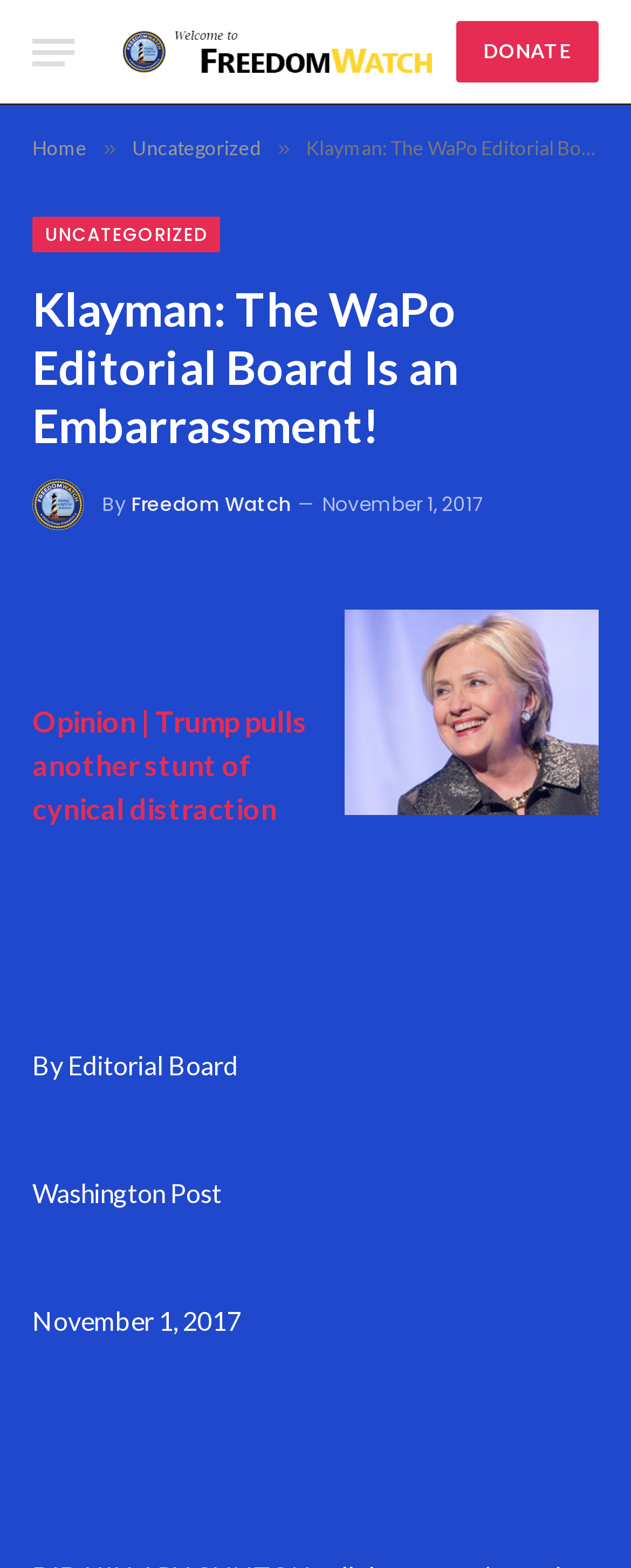Can you identify and provide the main heading of the webpage?

Klayman: The WaPo Editorial Board Is an Embarrassment!